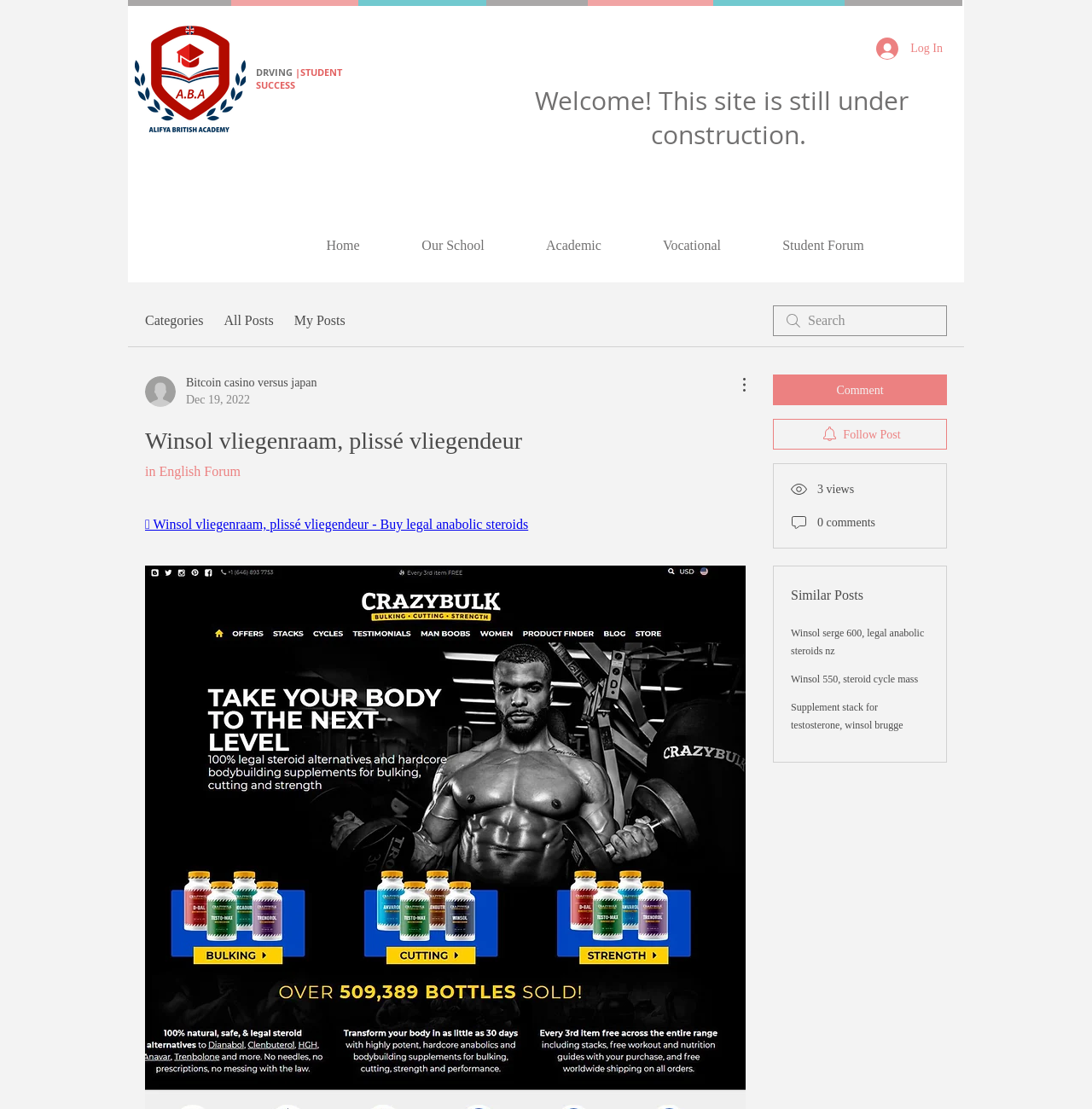What is the title of the post?
Look at the image and answer with only one word or phrase.

Winsol vliegenraam, plissé vliegendeur